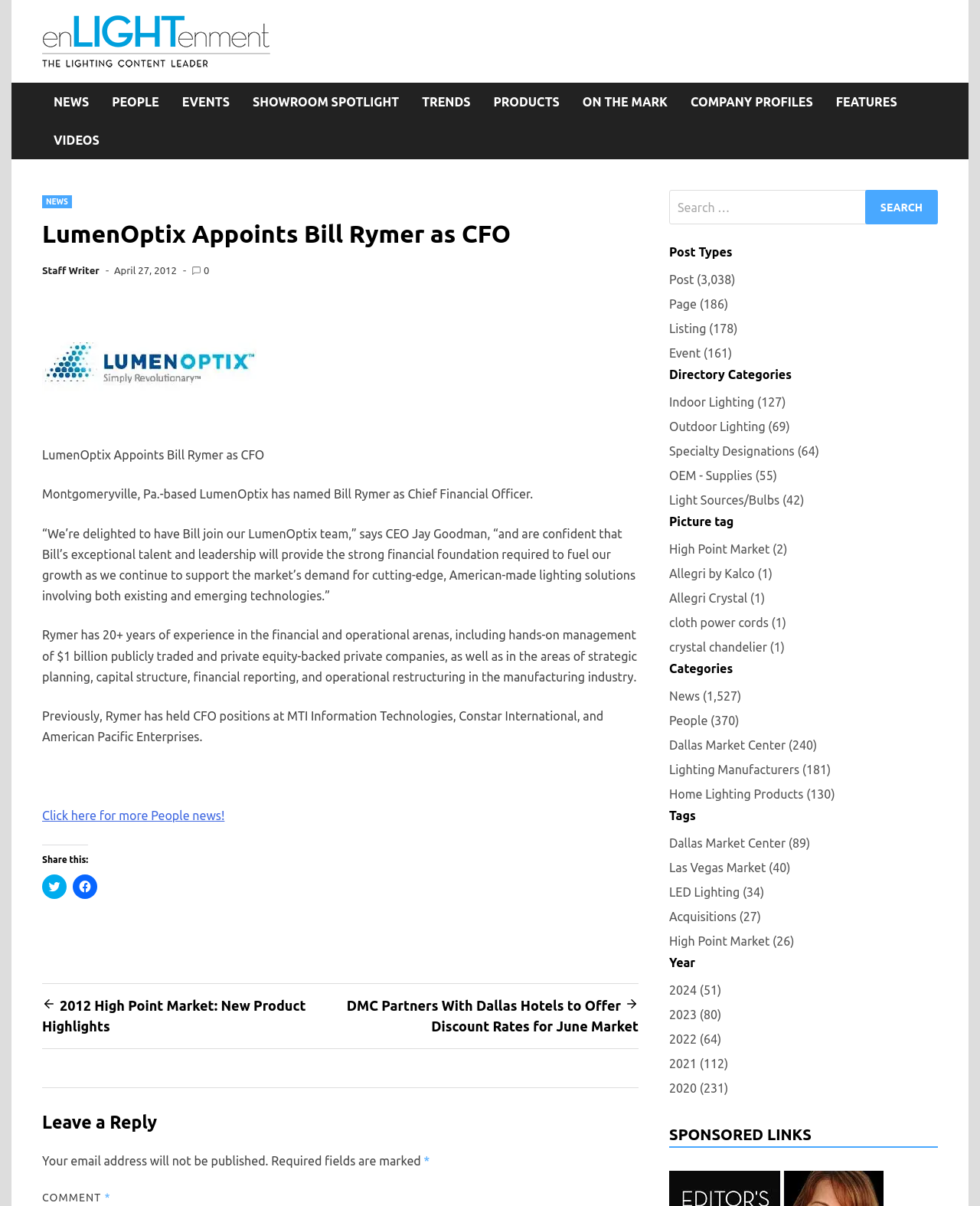What is the company name mentioned in the article?
Offer a detailed and exhaustive answer to the question.

The company name is mentioned in the article as 'LumenOptix Appoints Bill Rymer as CFO' which is the title of the article.